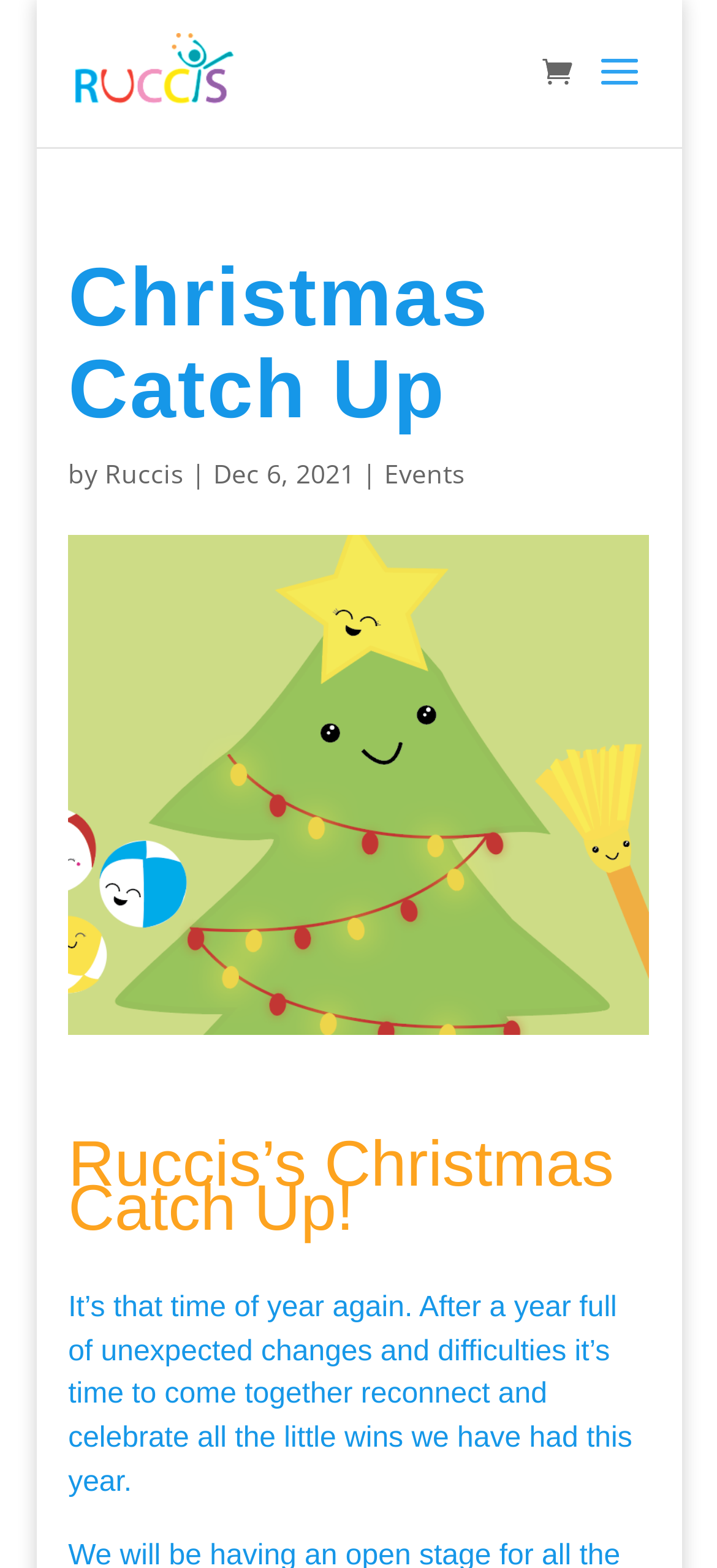By analyzing the image, answer the following question with a detailed response: What is the name of the author?

The author's name can be found in the text 'by Ruccis' which is located below the main heading 'Christmas Catch Up'.